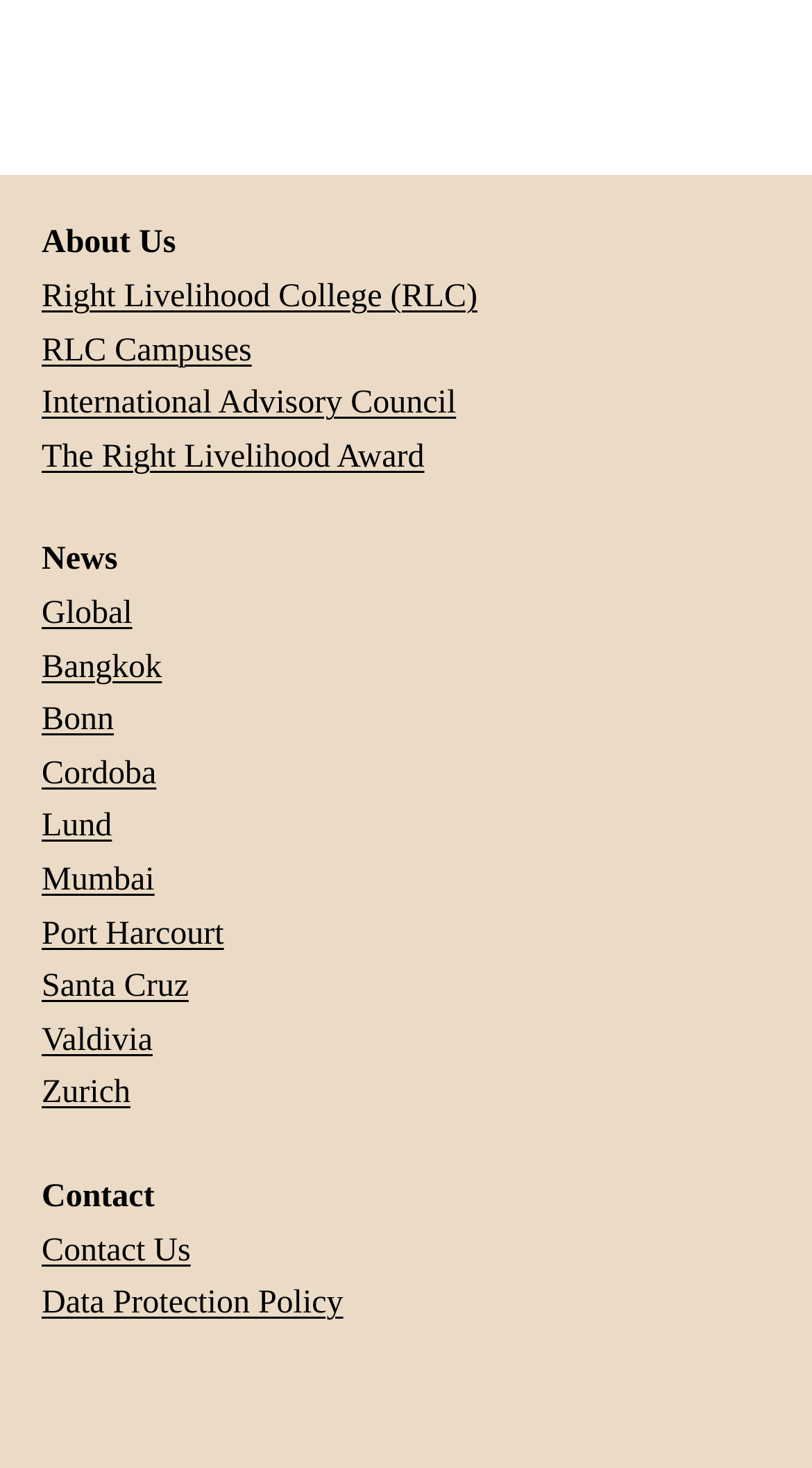How many links are under 'About Us'?
Examine the image and give a concise answer in one word or a short phrase.

4